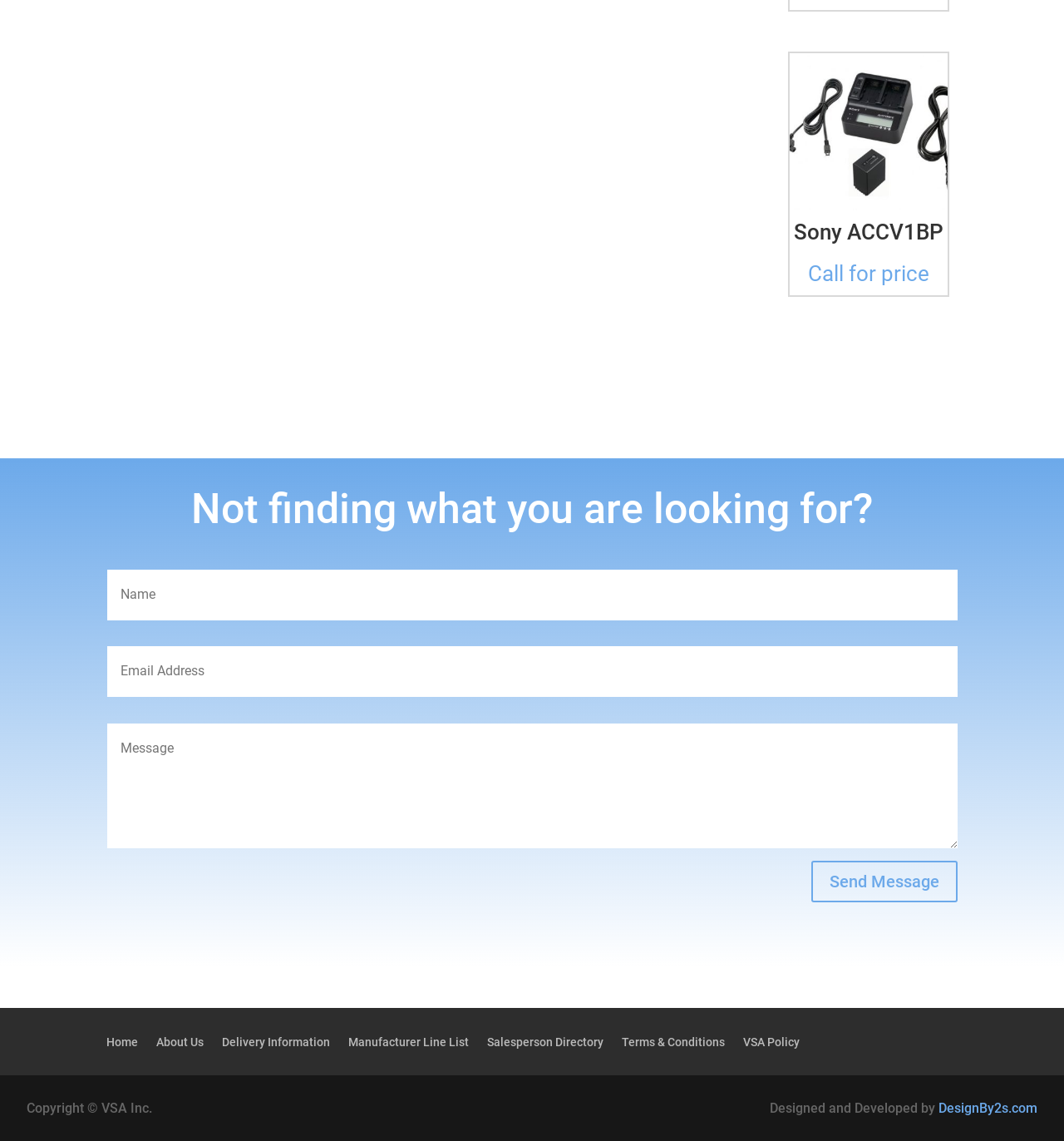What is the name of the product?
Can you offer a detailed and complete answer to this question?

The product name is obtained from the heading element with the text 'Sony ACCV1BP' and also from the link element with the text 'Sony ACCV1BP Call for price'.